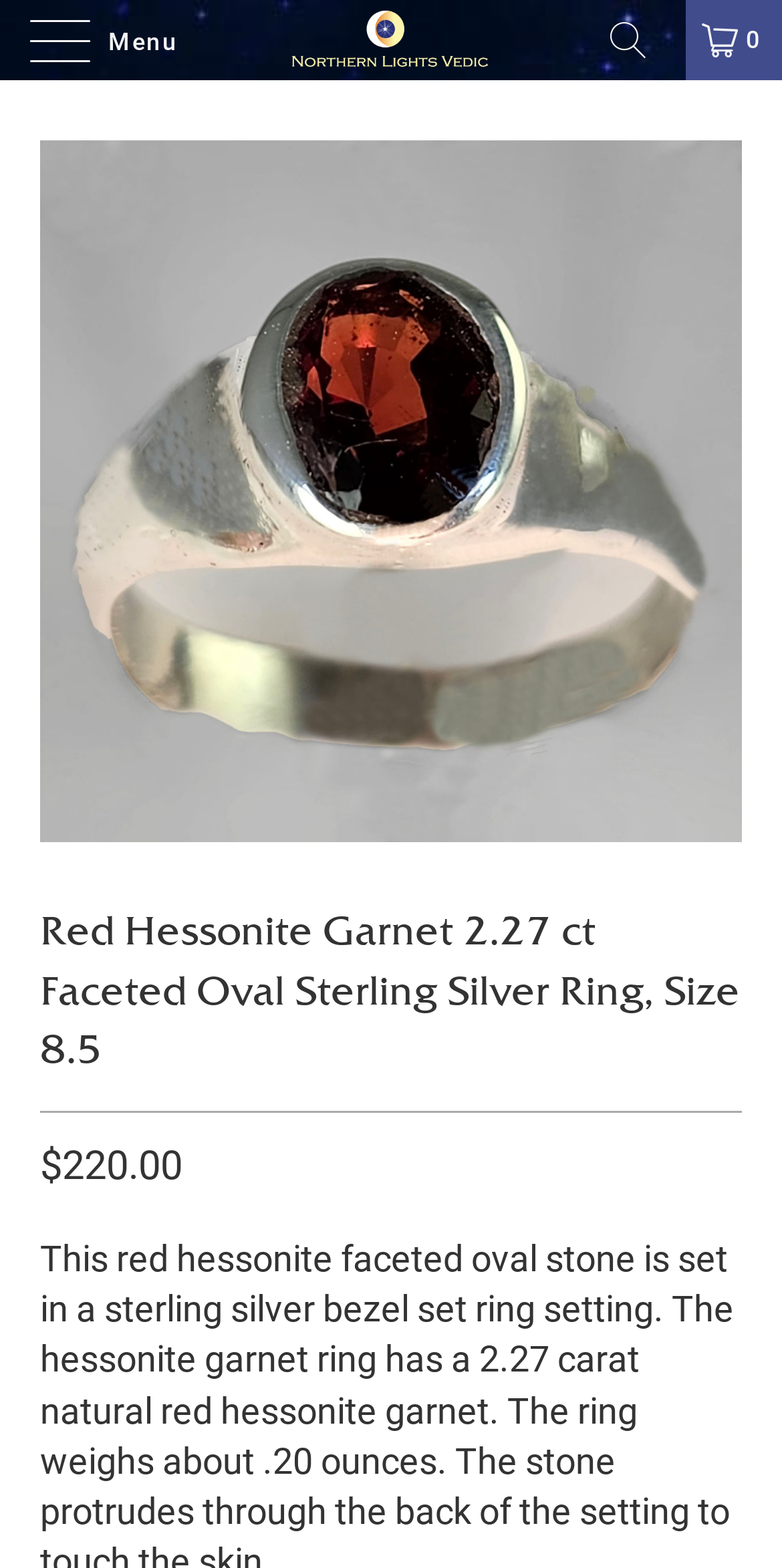Identify the bounding box coordinates for the UI element described as: "parent_node: Menu title="Northern Lights Vedic"".

[0.25, 0.0, 0.75, 0.051]